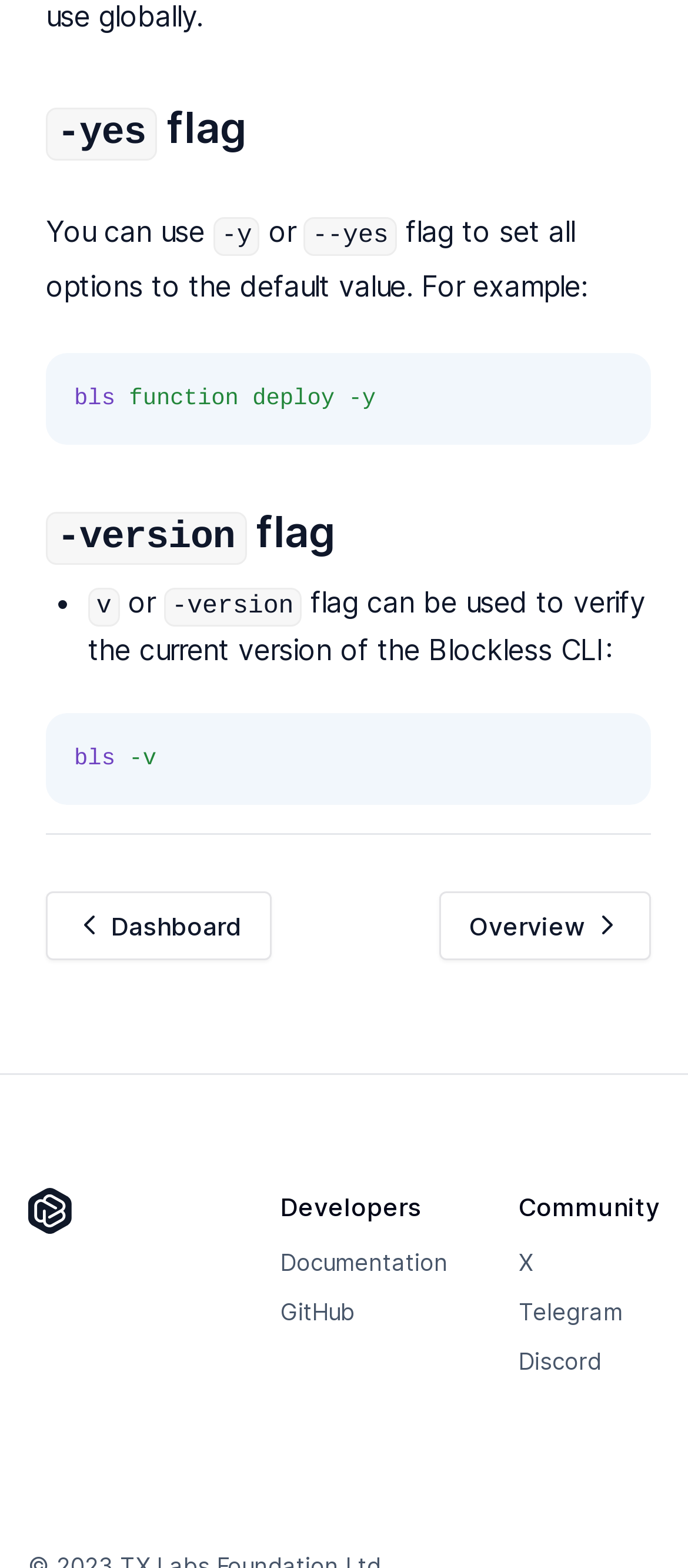Determine the bounding box coordinates of the target area to click to execute the following instruction: "Click the 'Toggle word wrap' button."

[0.754, 0.237, 0.831, 0.271]